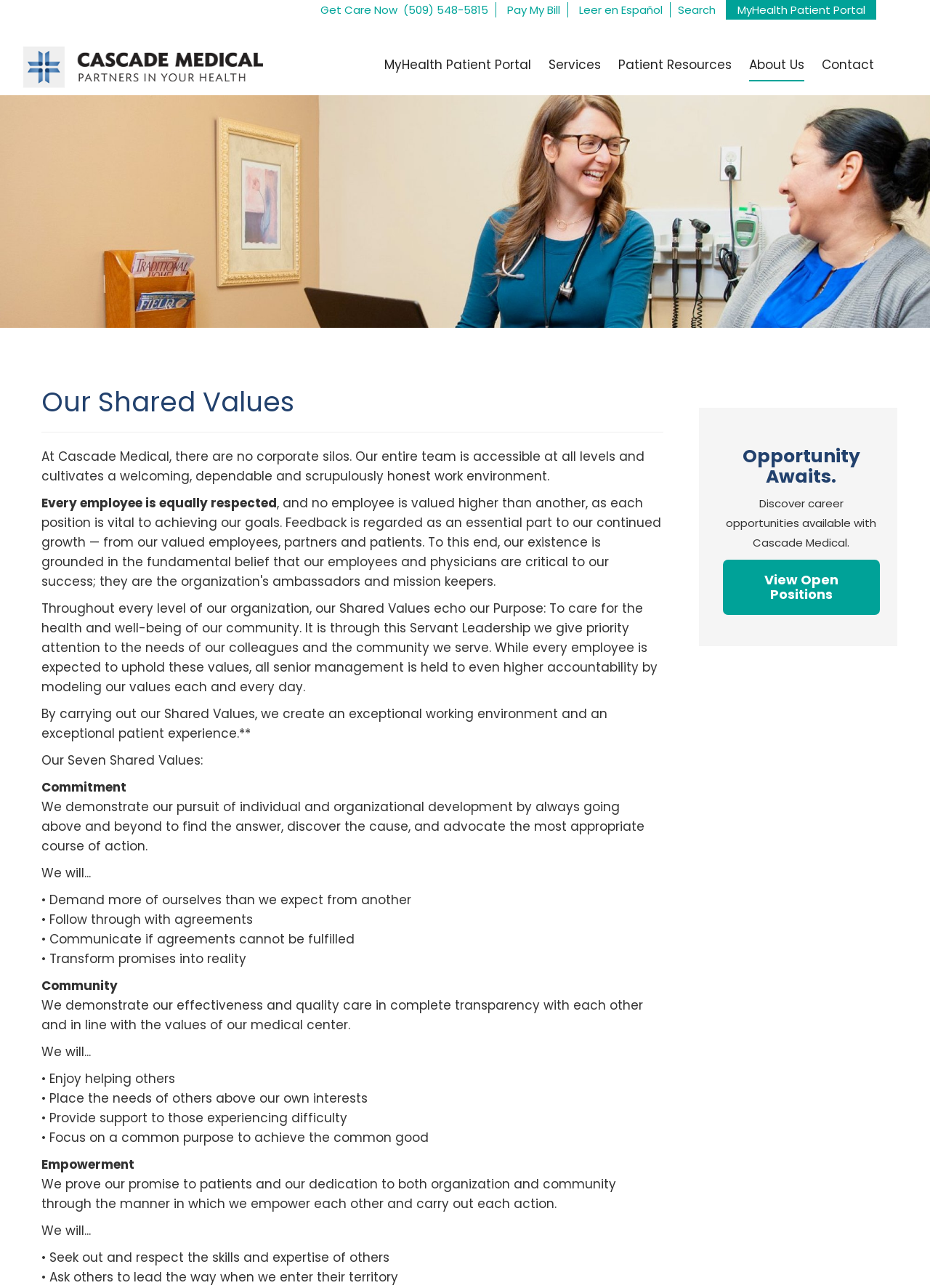Based on the element description, predict the bounding box coordinates (top-left x, top-left y, bottom-right x, bottom-right y) for the UI element in the screenshot: Search

[0.729, 0.002, 0.777, 0.014]